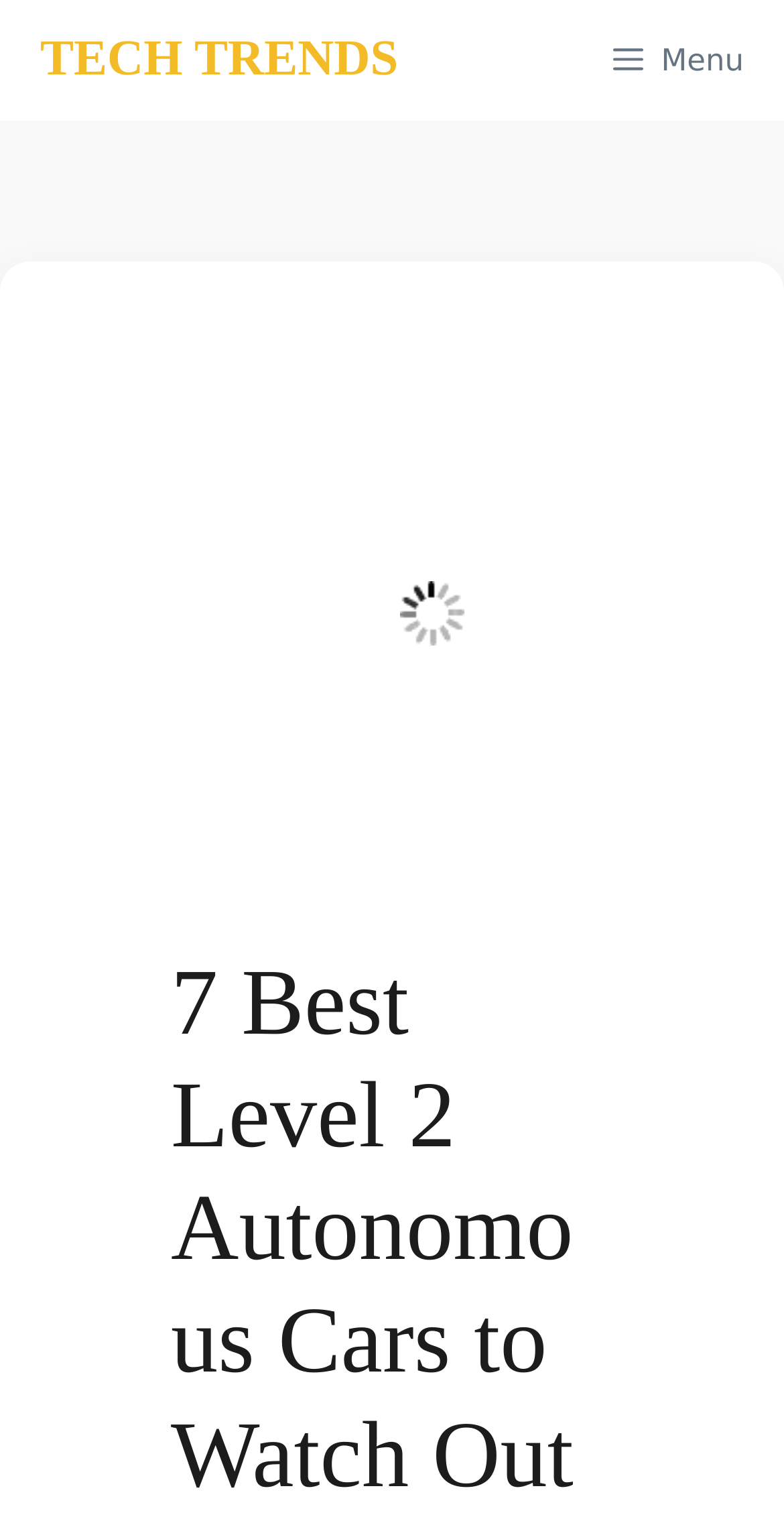Please find the bounding box coordinates (top-left x, top-left y, bottom-right x, bottom-right y) in the screenshot for the UI element described as follows: Menu

[0.728, 0.0, 1.0, 0.08]